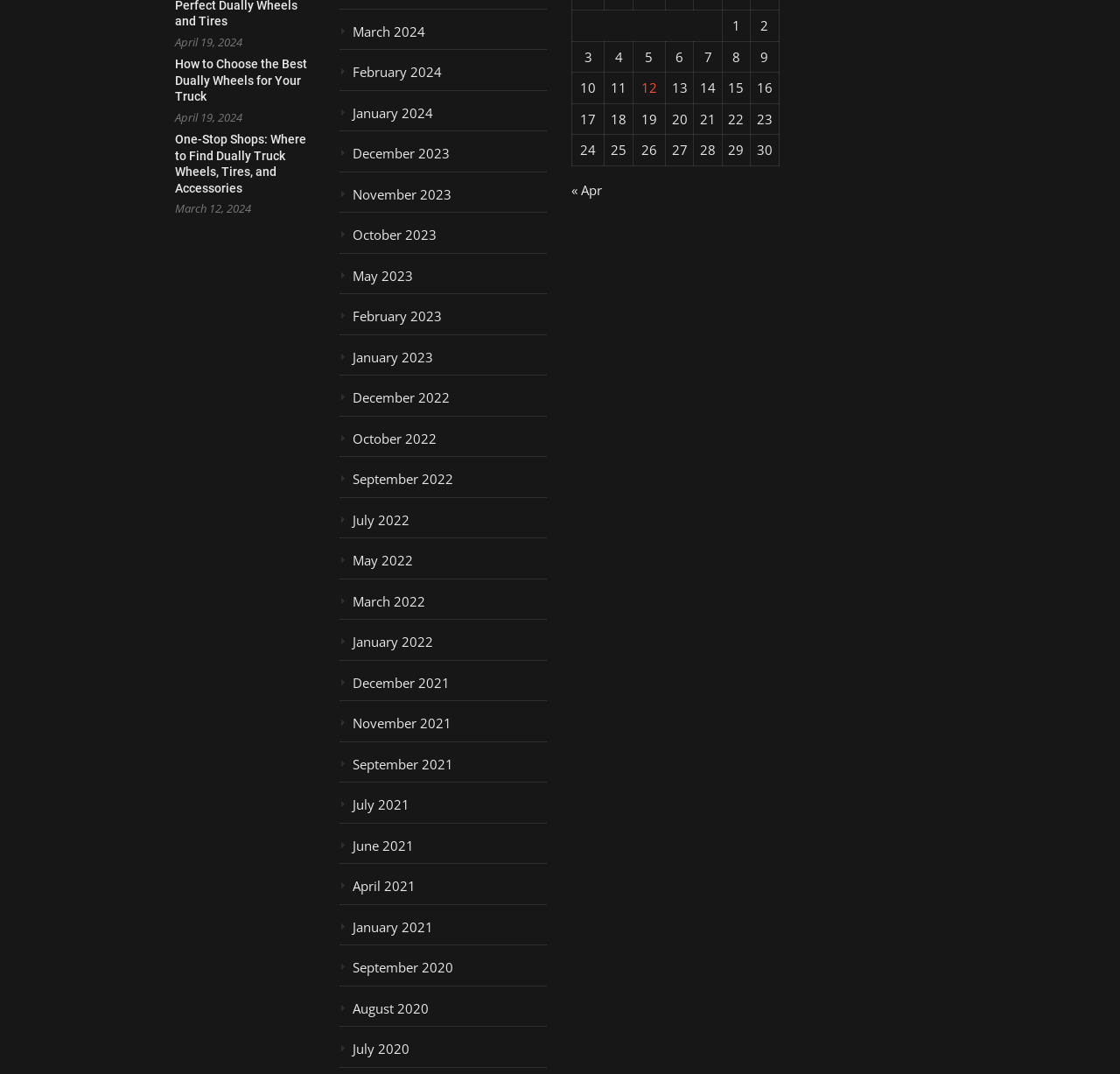Pinpoint the bounding box coordinates of the element that must be clicked to accomplish the following instruction: "Click on the link to read 'How to Choose the Best Dually Wheels for Your Truck'". The coordinates should be in the format of four float numbers between 0 and 1, i.e., [left, top, right, bottom].

[0.156, 0.053, 0.274, 0.096]